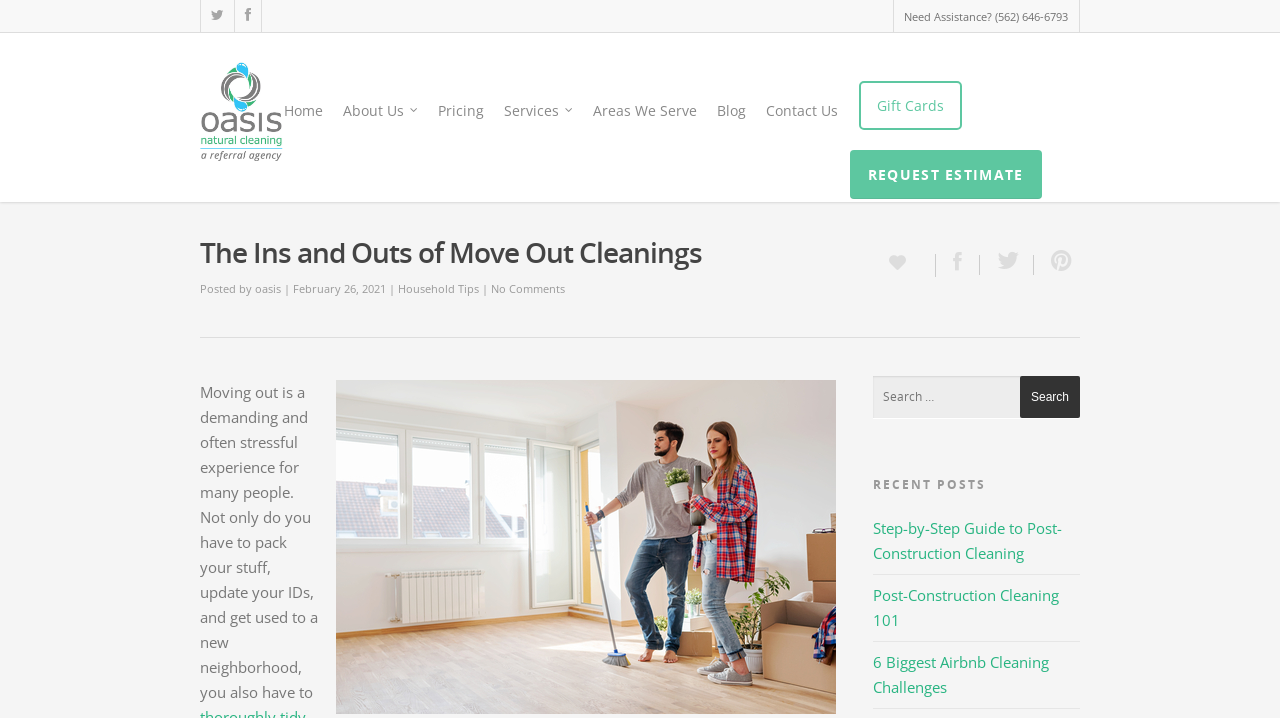What is the purpose of the 'REQUEST ESTIMATE' button?
Answer the question with a thorough and detailed explanation.

I inferred the purpose of the 'REQUEST ESTIMATE' button by its location and text. It is a prominent button on the page, and its text suggests that it is used to request an estimate, likely for a cleaning service.